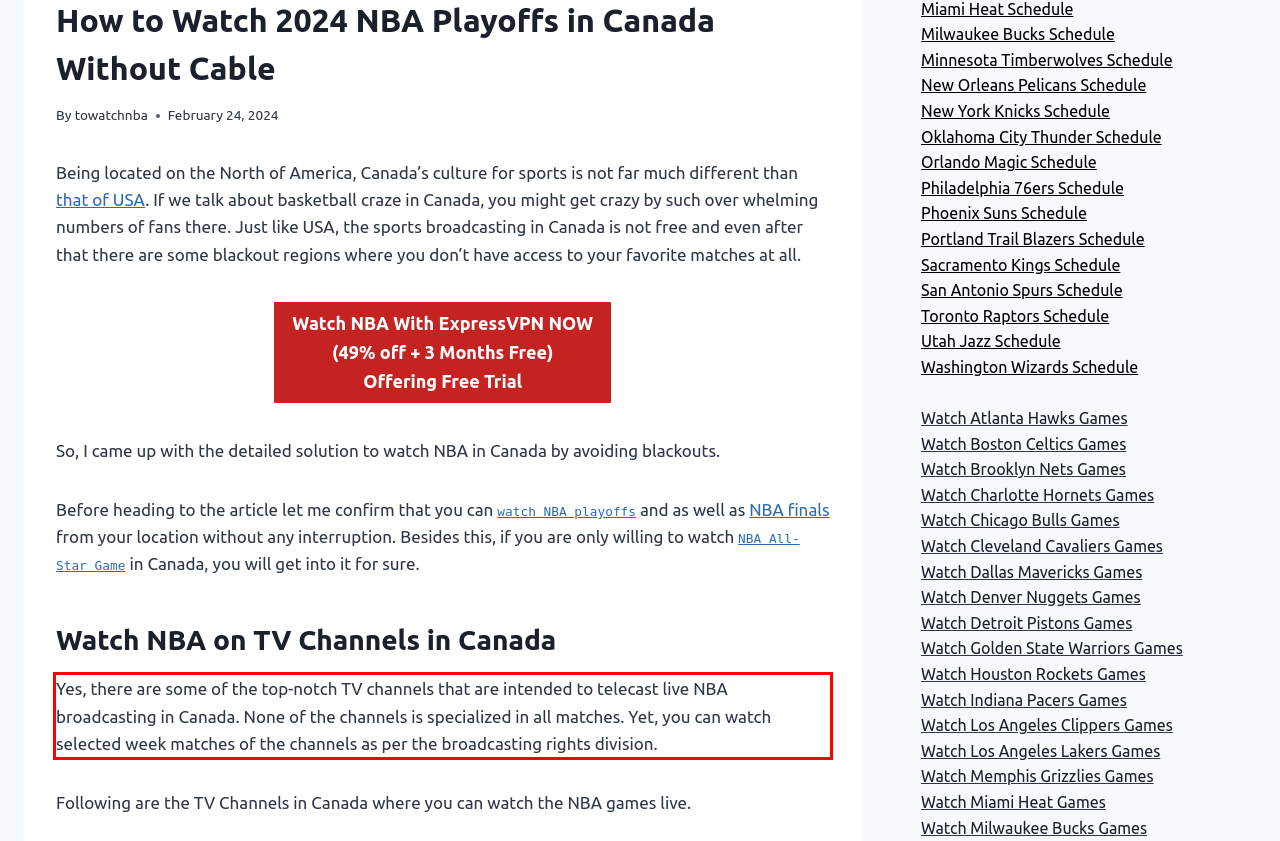You are provided with a screenshot of a webpage featuring a red rectangle bounding box. Extract the text content within this red bounding box using OCR.

Yes, there are some of the top-notch TV channels that are intended to telecast live NBA broadcasting in Canada. None of the channels is specialized in all matches. Yet, you can watch selected week matches of the channels as per the broadcasting rights division.